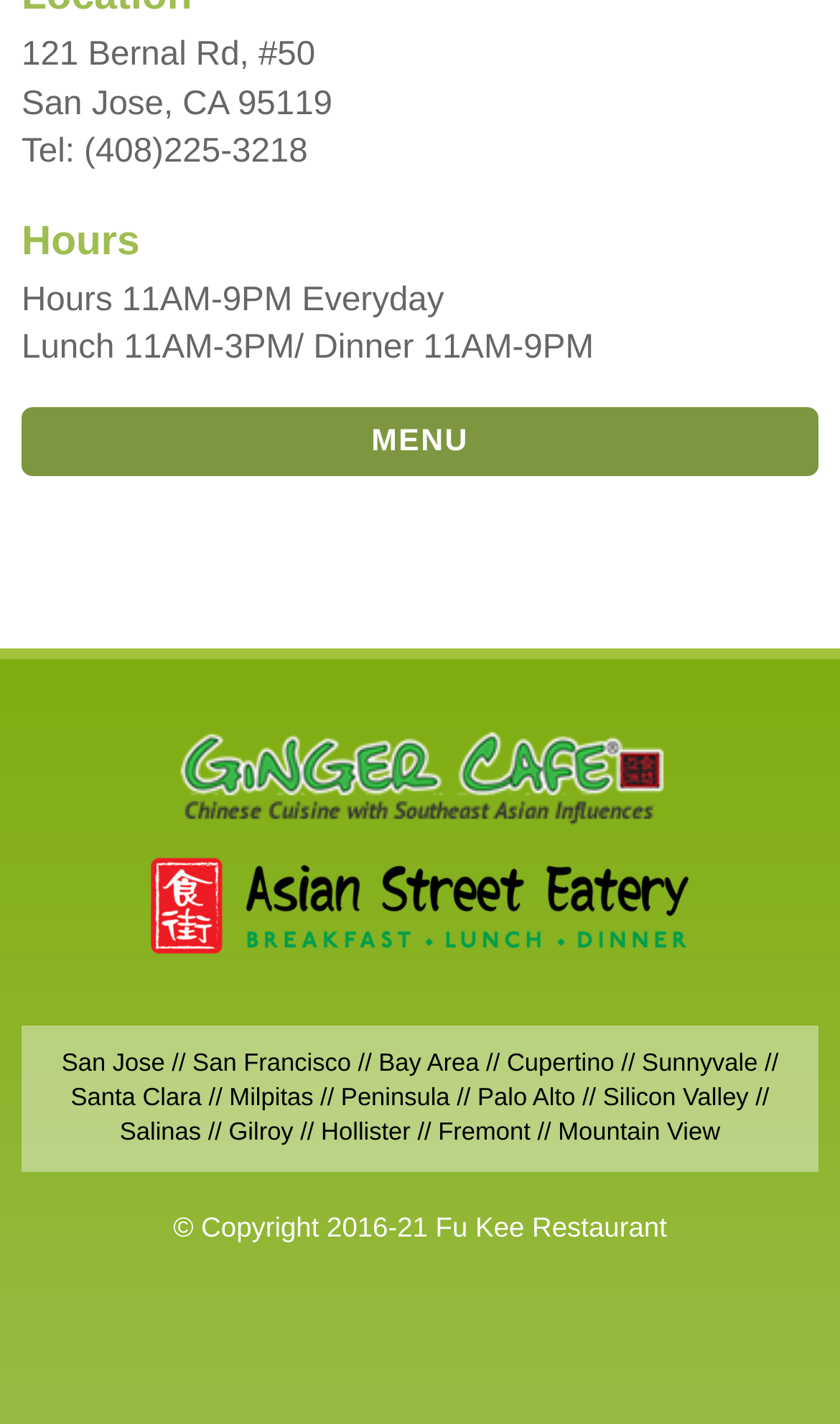From the given element description: "alt="Disclaimer" name="Image21"", find the bounding box for the UI element. Provide the coordinates as four float numbers between 0 and 1, in the order [left, top, right, bottom].

None